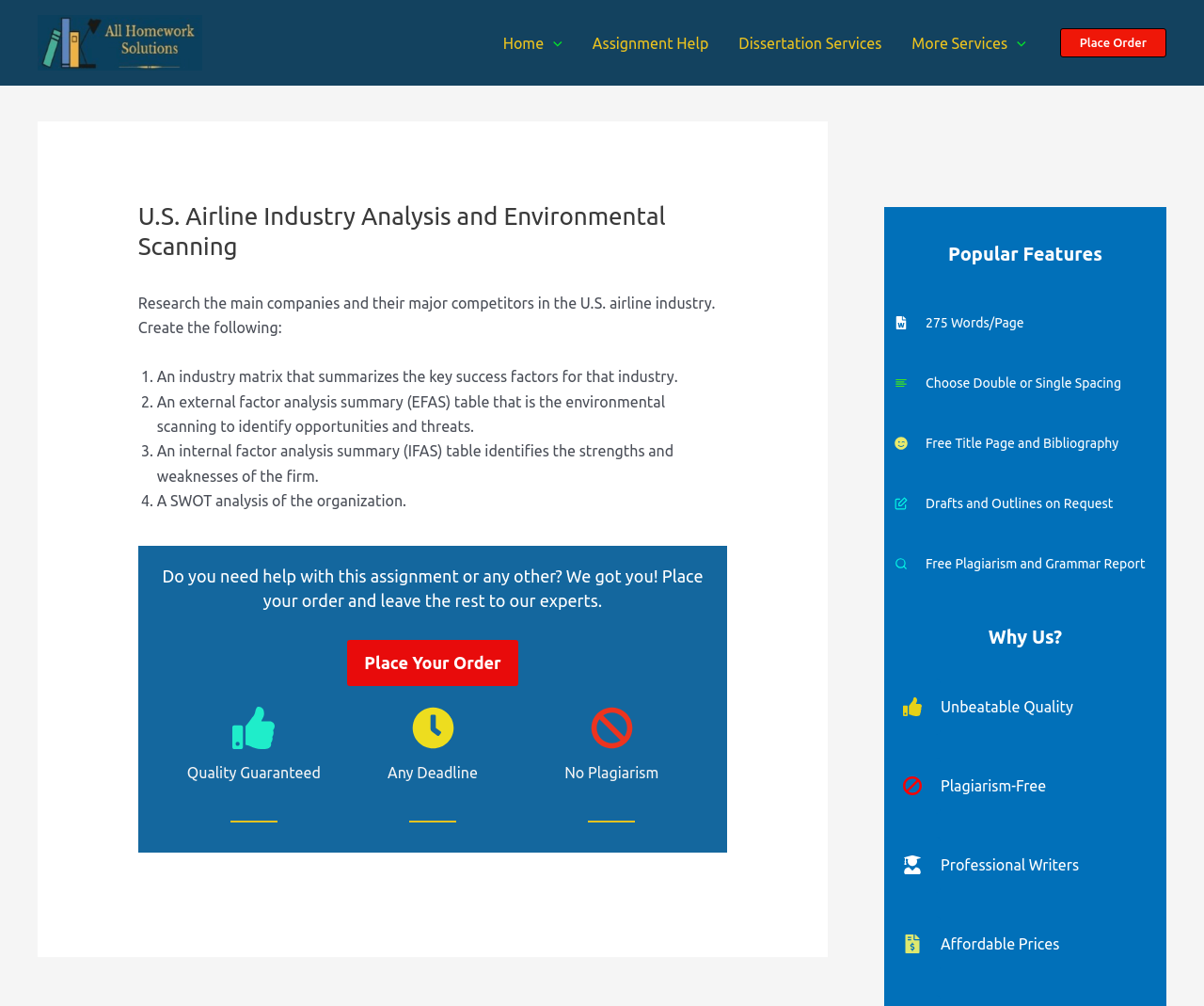Locate the bounding box coordinates of the area that needs to be clicked to fulfill the following instruction: "Click on the 'All Homework Solutions' link". The coordinates should be in the format of four float numbers between 0 and 1, namely [left, top, right, bottom].

[0.031, 0.032, 0.168, 0.049]